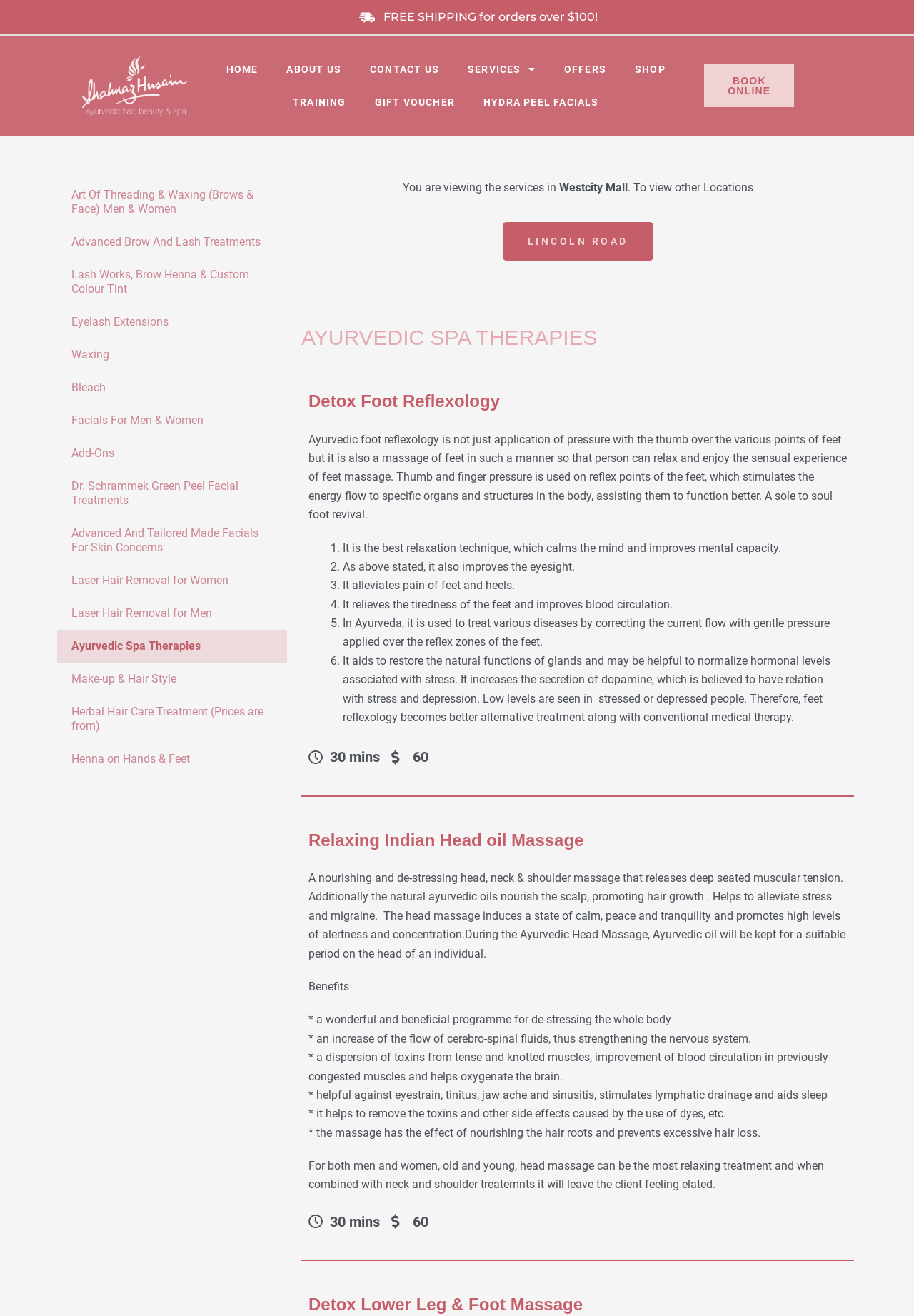Please analyze the image and give a detailed answer to the question:
How many minutes does the Relaxing Indian Head oil Massage treatment take?

The webpage lists the 'Relaxing Indian Head oil Massage' treatment with two duration options: 30 minutes and 60 minutes.